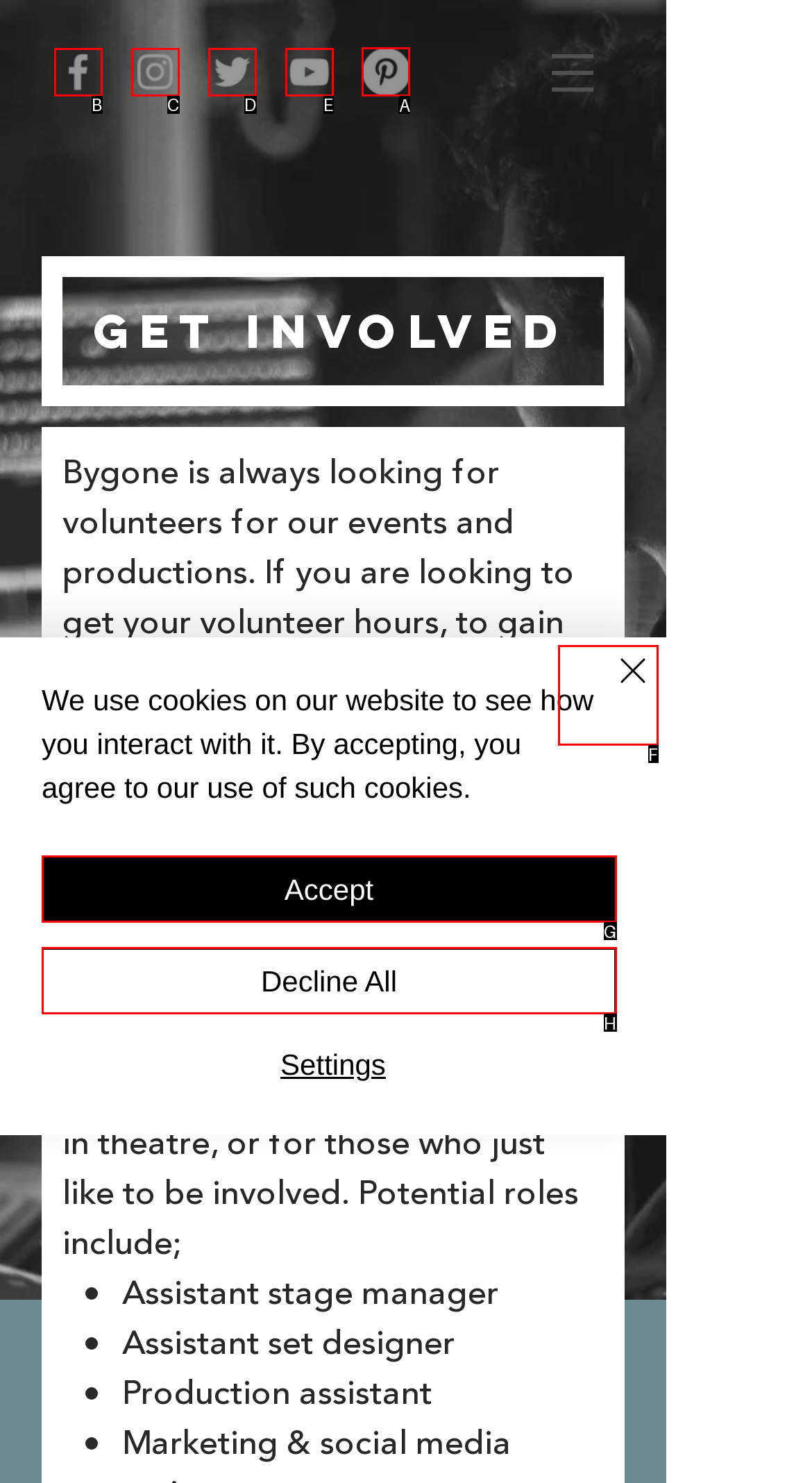Point out the specific HTML element to click to complete this task: Click the Pinterest icon Reply with the letter of the chosen option.

A